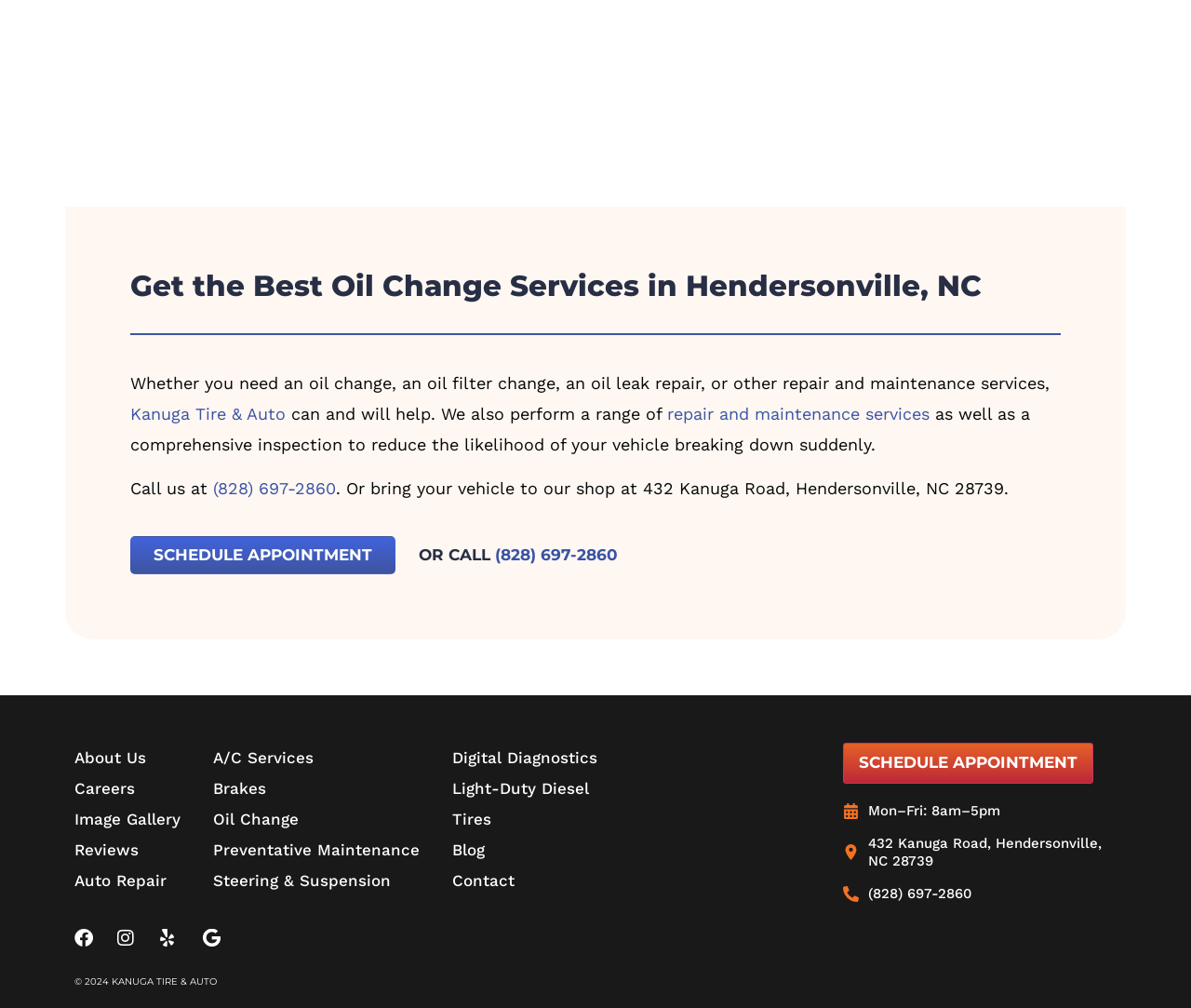Can users schedule an appointment online?
Please elaborate on the answer to the question with detailed information.

I found that users can schedule an appointment online by looking at the button elements on the webpage. There are two instances of the 'SCHEDULE APPOINTMENT' button, one in the middle of the page and another at the bottom. This suggests that users can schedule an appointment online.